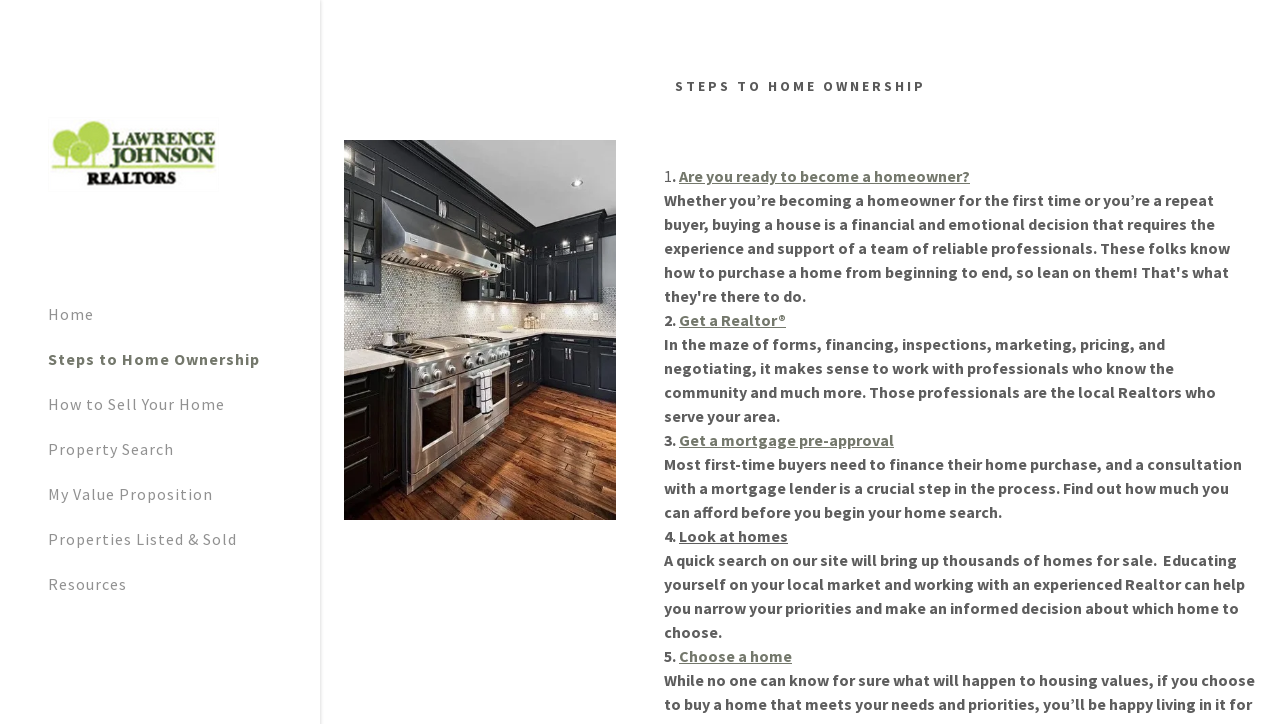Give the bounding box coordinates for the element described by: "Steps to Home Ownership".

[0.038, 0.482, 0.203, 0.51]